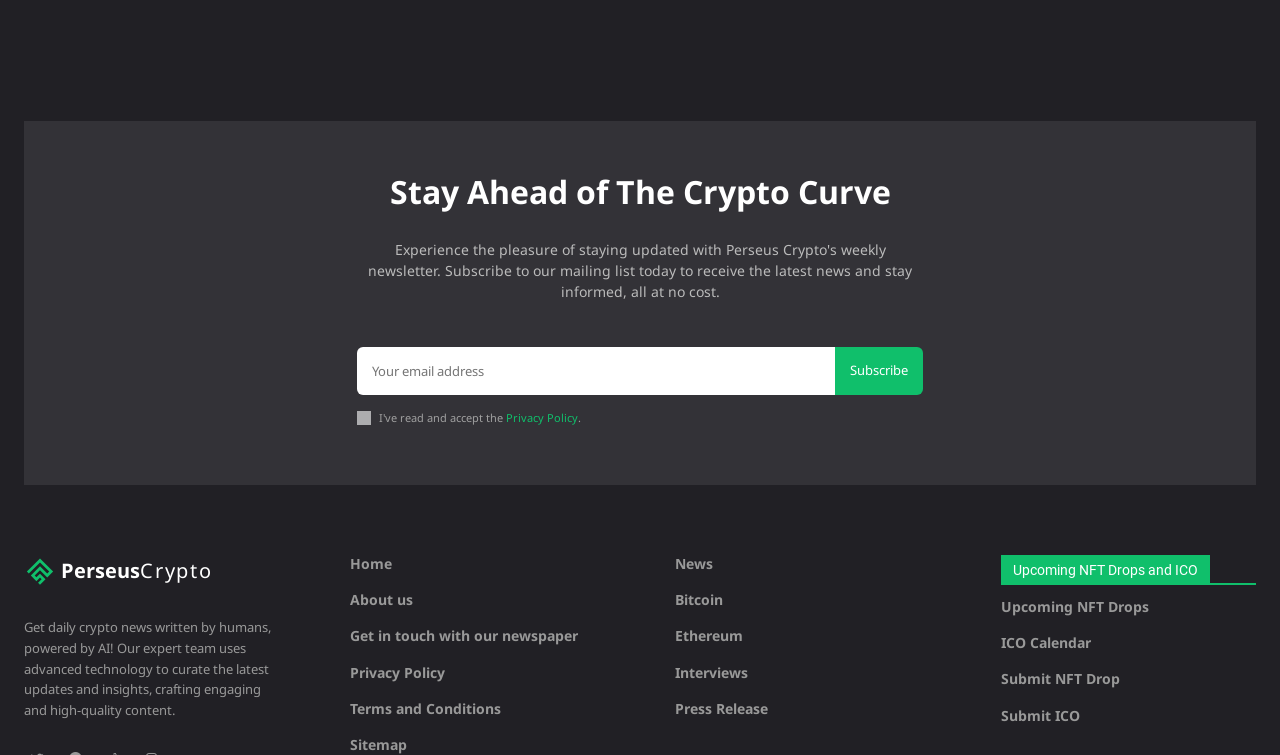Can you specify the bounding box coordinates of the area that needs to be clicked to fulfill the following instruction: "Learn about upcoming NFT Drops"?

[0.782, 0.792, 0.981, 0.816]